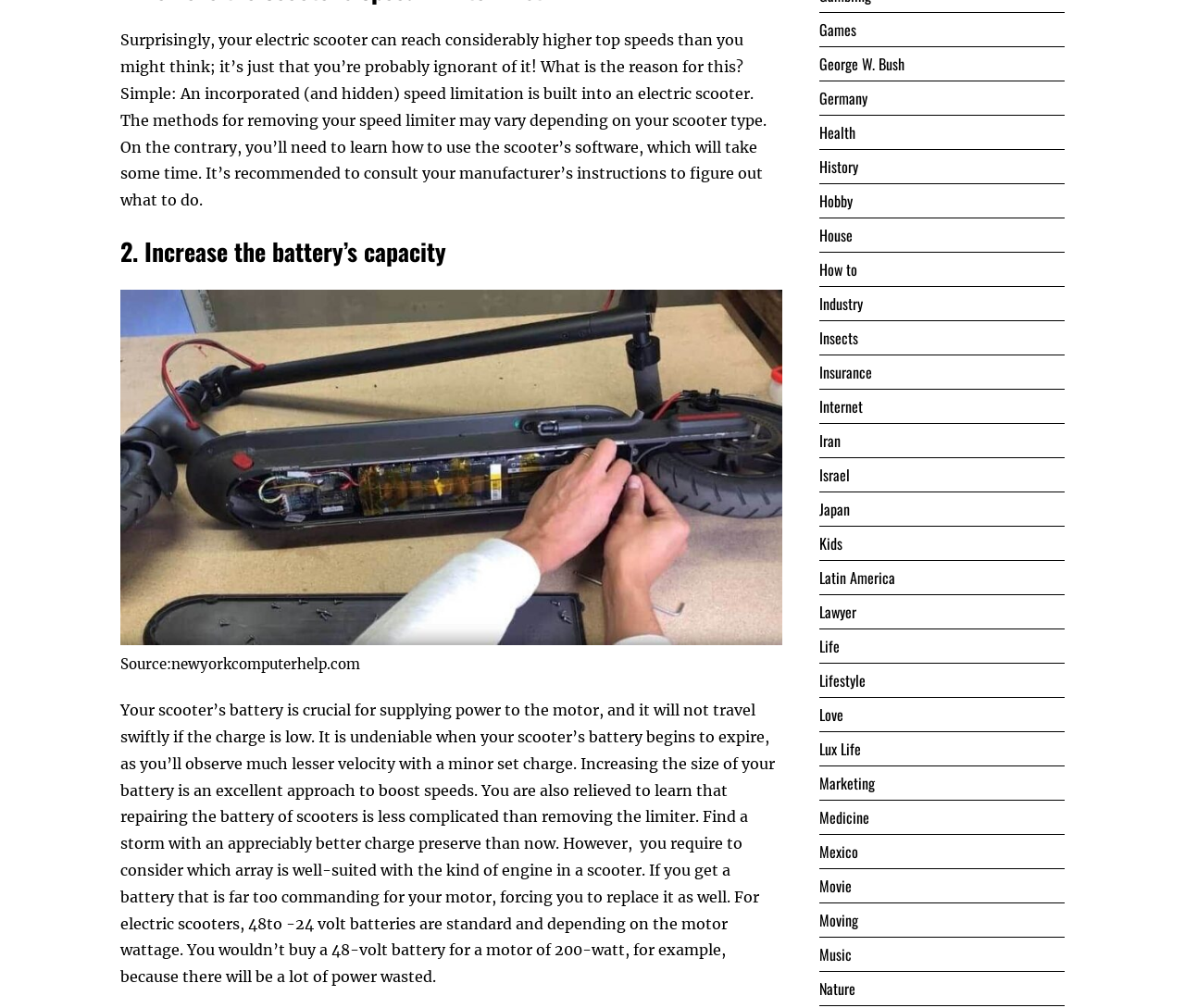Find the bounding box coordinates for the element that must be clicked to complete the instruction: "Click the link 'Games'". The coordinates should be four float numbers between 0 and 1, indicated as [left, top, right, bottom].

[0.691, 0.019, 0.723, 0.041]